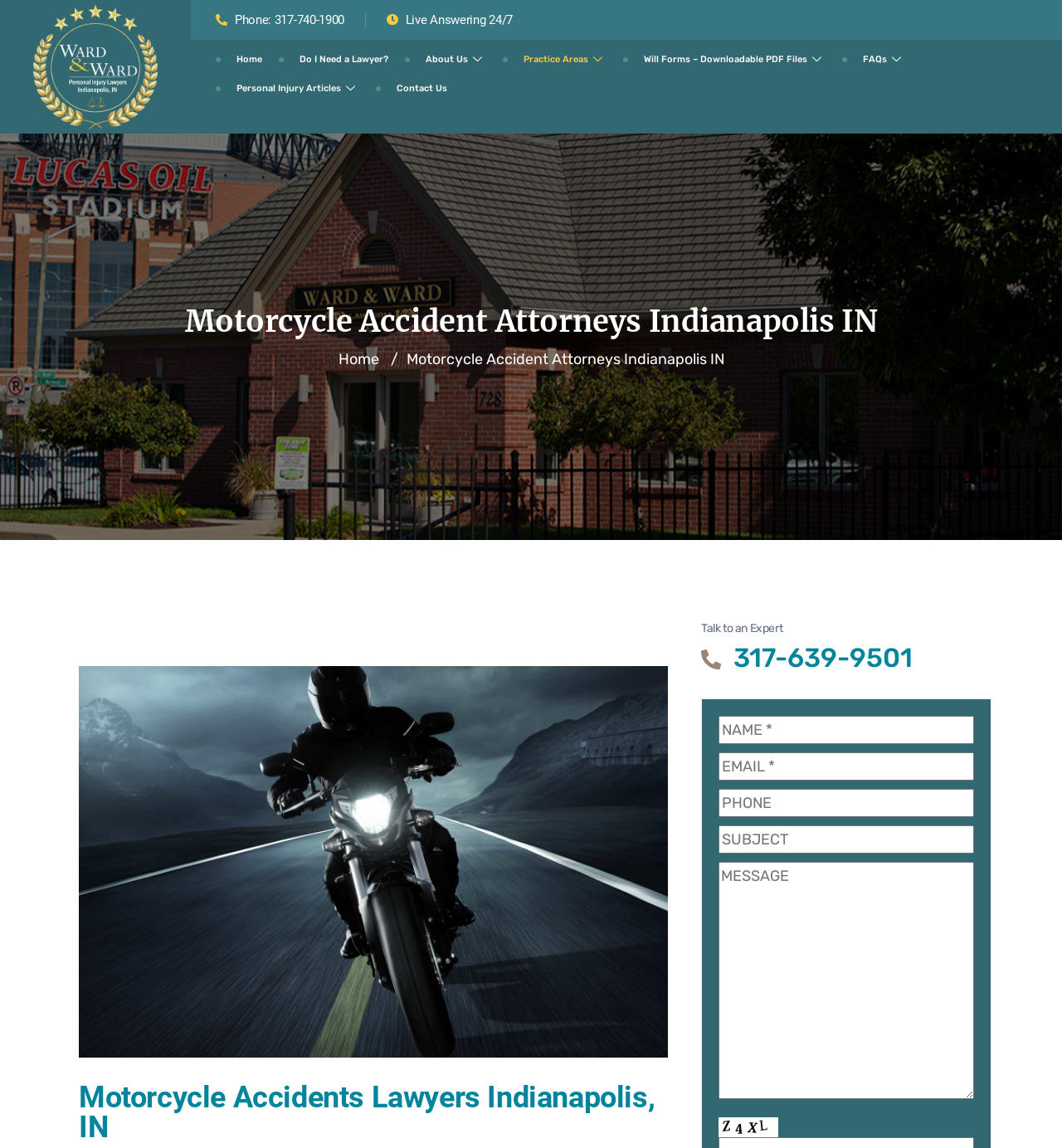What is the name of the law firm?
Provide a short answer using one word or a brief phrase based on the image.

Ward & Ward Personal Injury Lawyers